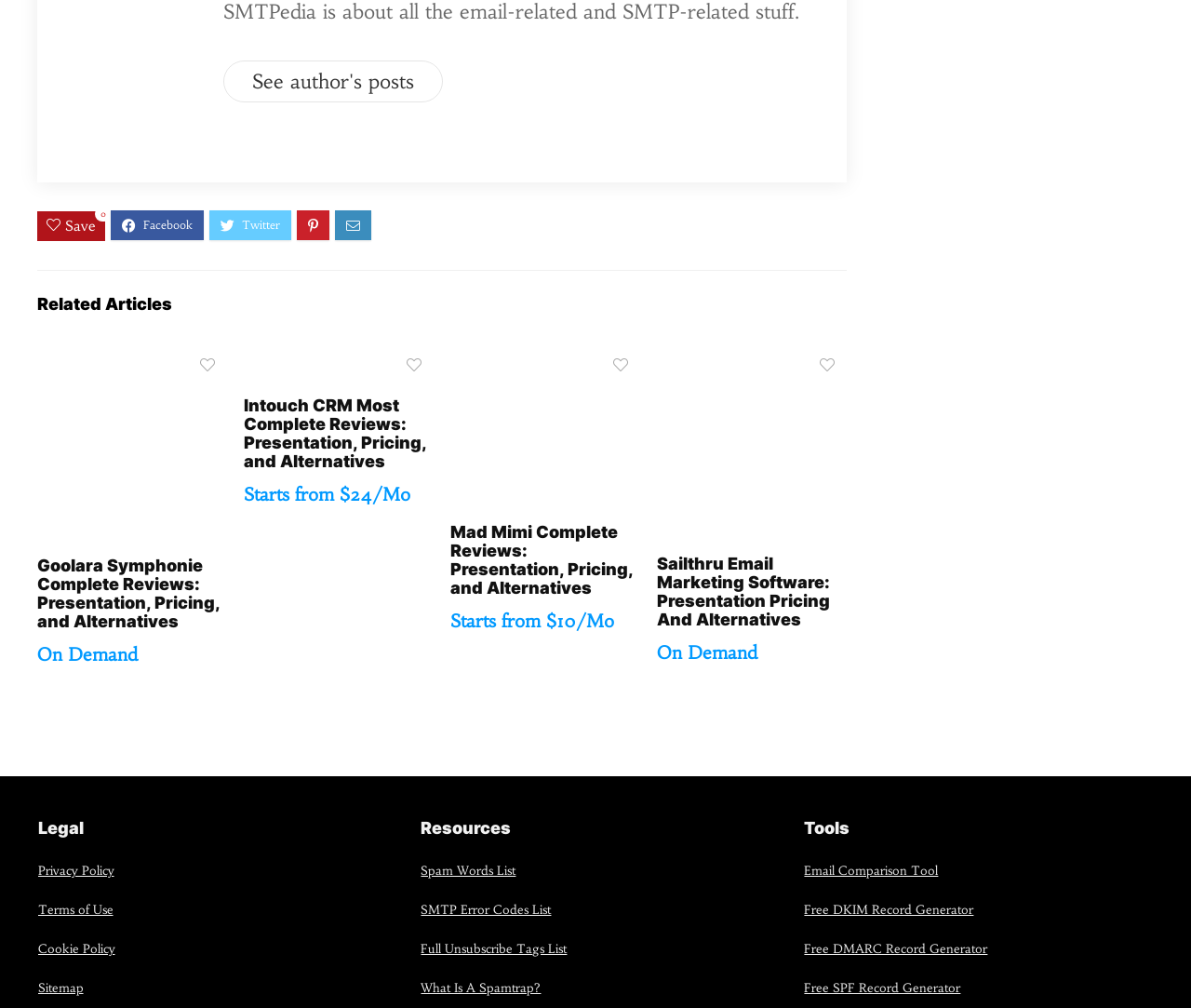Using the information shown in the image, answer the question with as much detail as possible: What is the purpose of the 'Save' button?

The 'Save' button is located at the top of the webpage, and its purpose is to allow users to save posts for later reference or use.